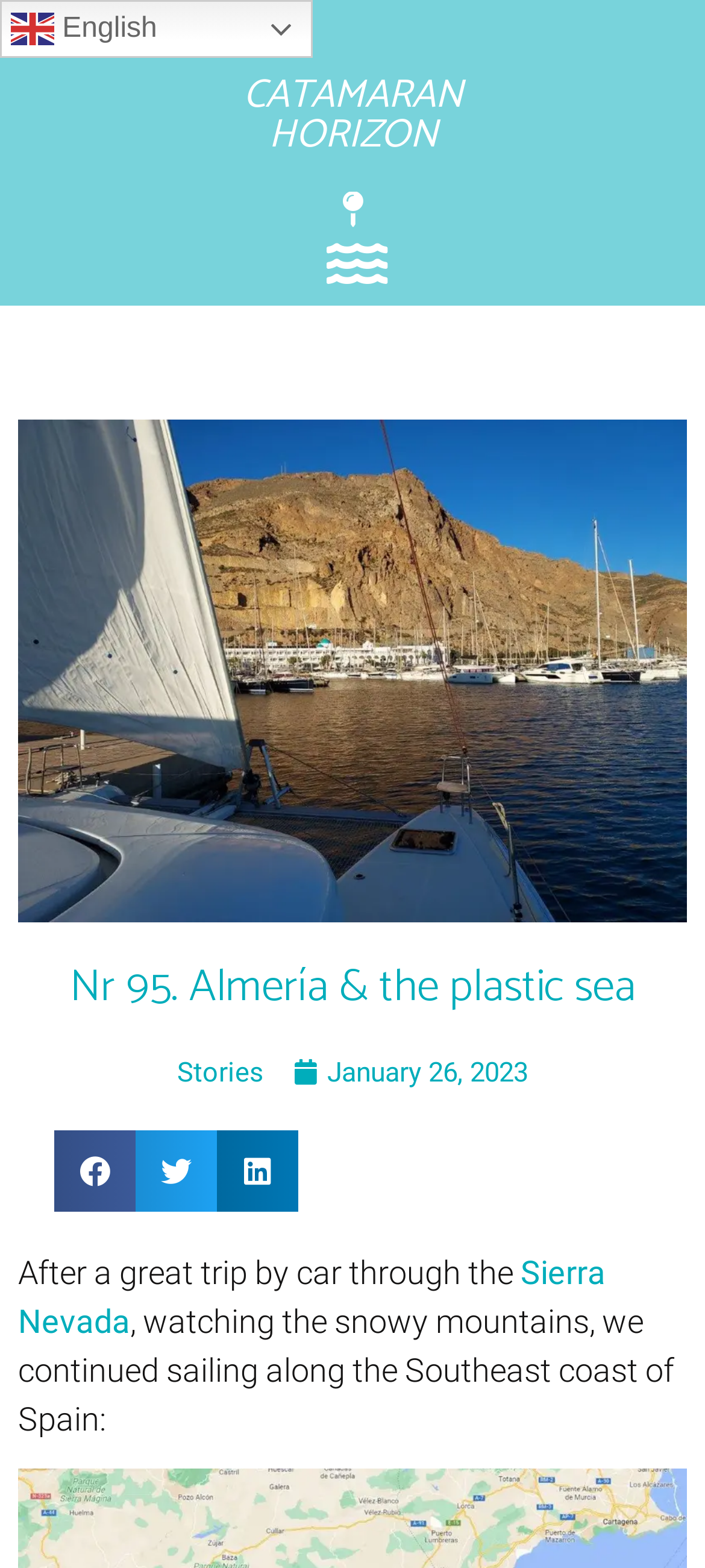Bounding box coordinates are specified in the format (top-left x, top-left y, bottom-right x, bottom-right y). All values are floating point numbers bounded between 0 and 1. Please provide the bounding box coordinate of the region this sentence describes: Privacy Policy

None